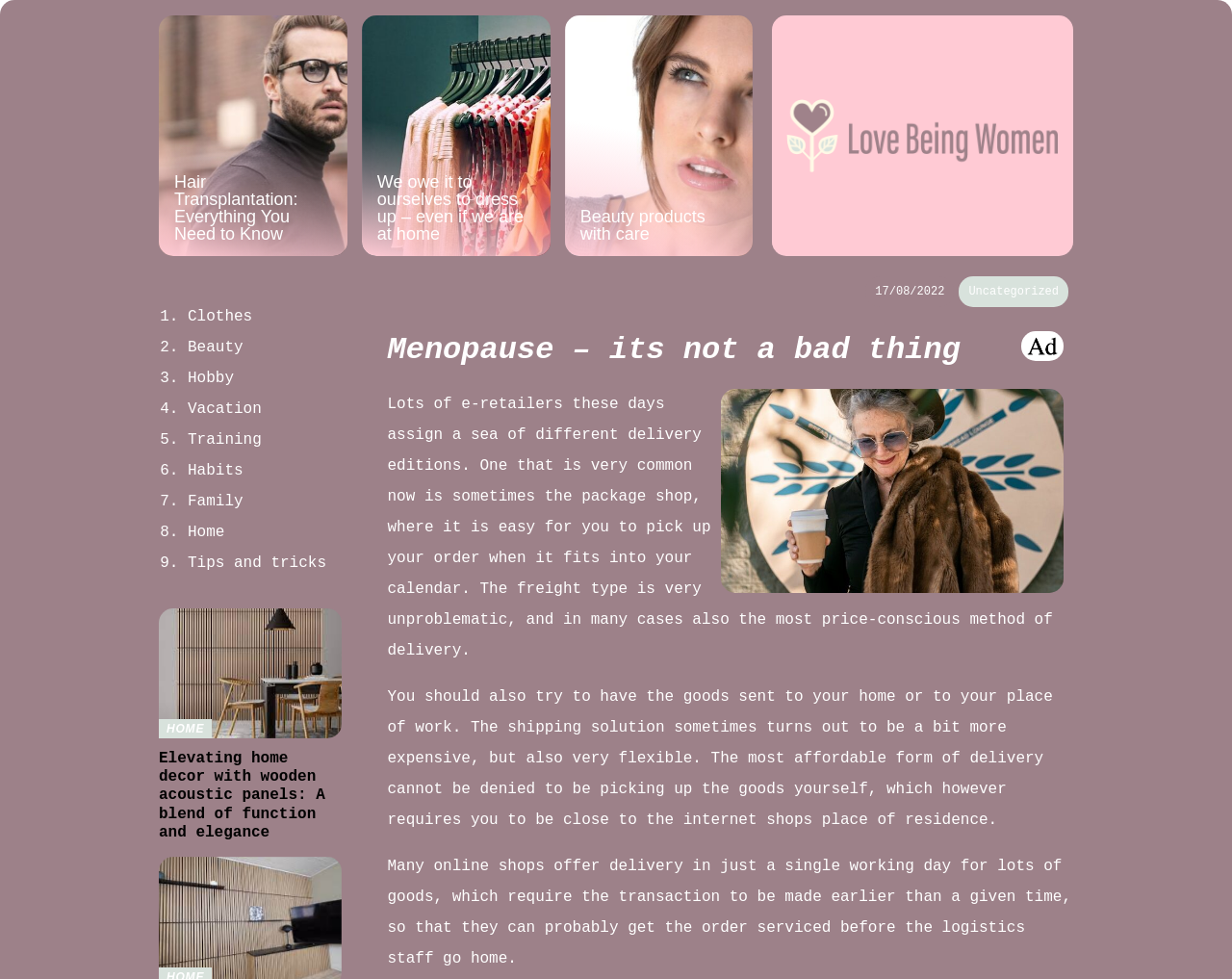Provide the bounding box coordinates of the section that needs to be clicked to accomplish the following instruction: "Enter city name in the input field."

None